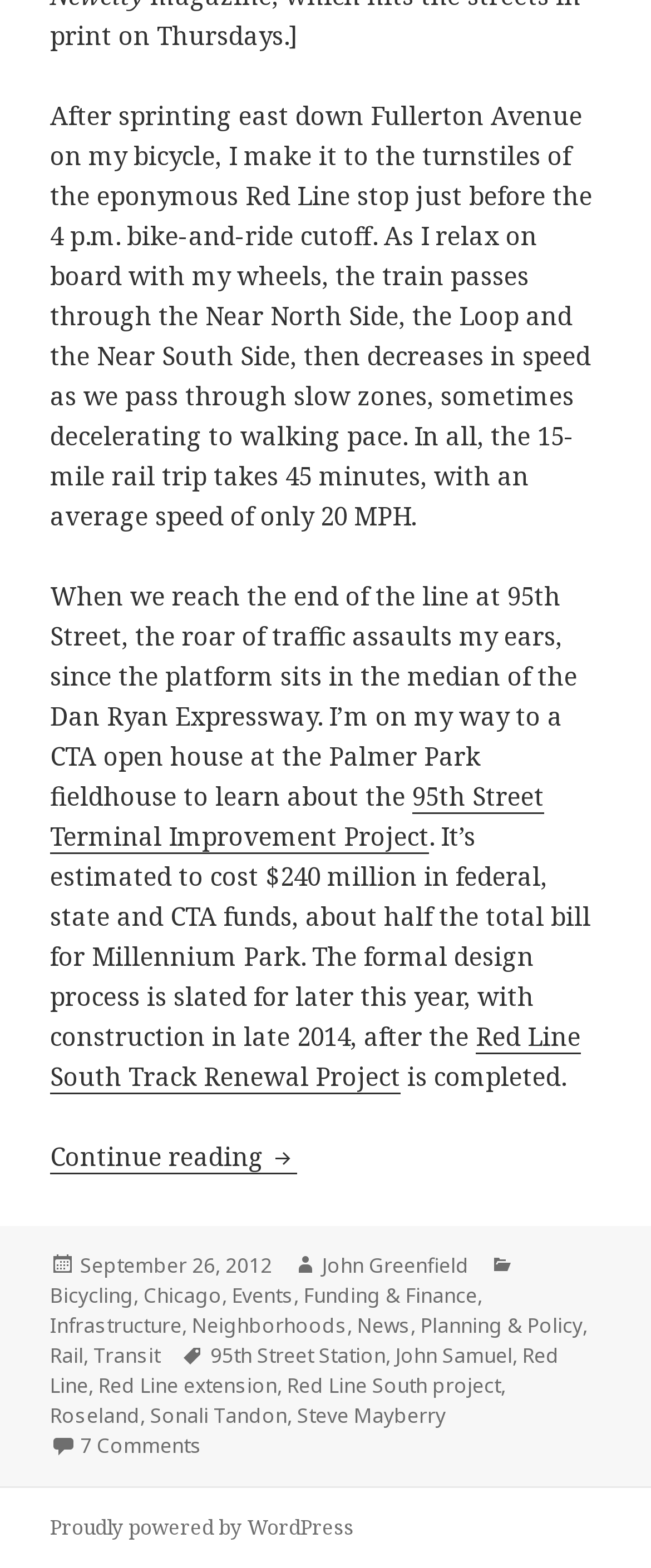How many comments are there on the article?
Refer to the image and respond with a one-word or short-phrase answer.

7